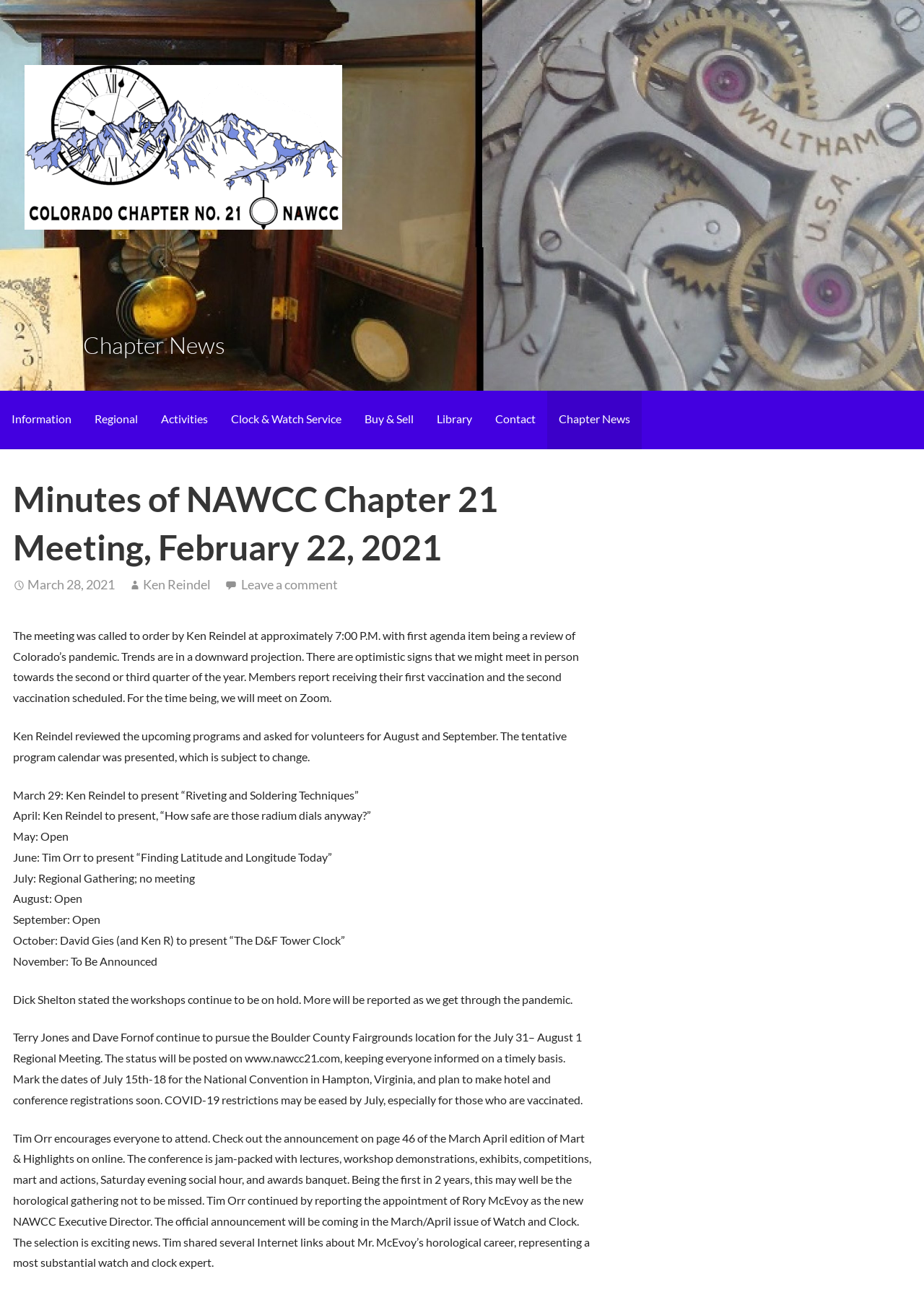What is the topic of Ken Reindel's presentation on March 29?
From the screenshot, provide a brief answer in one word or phrase.

Riveting and Soldering Techniques